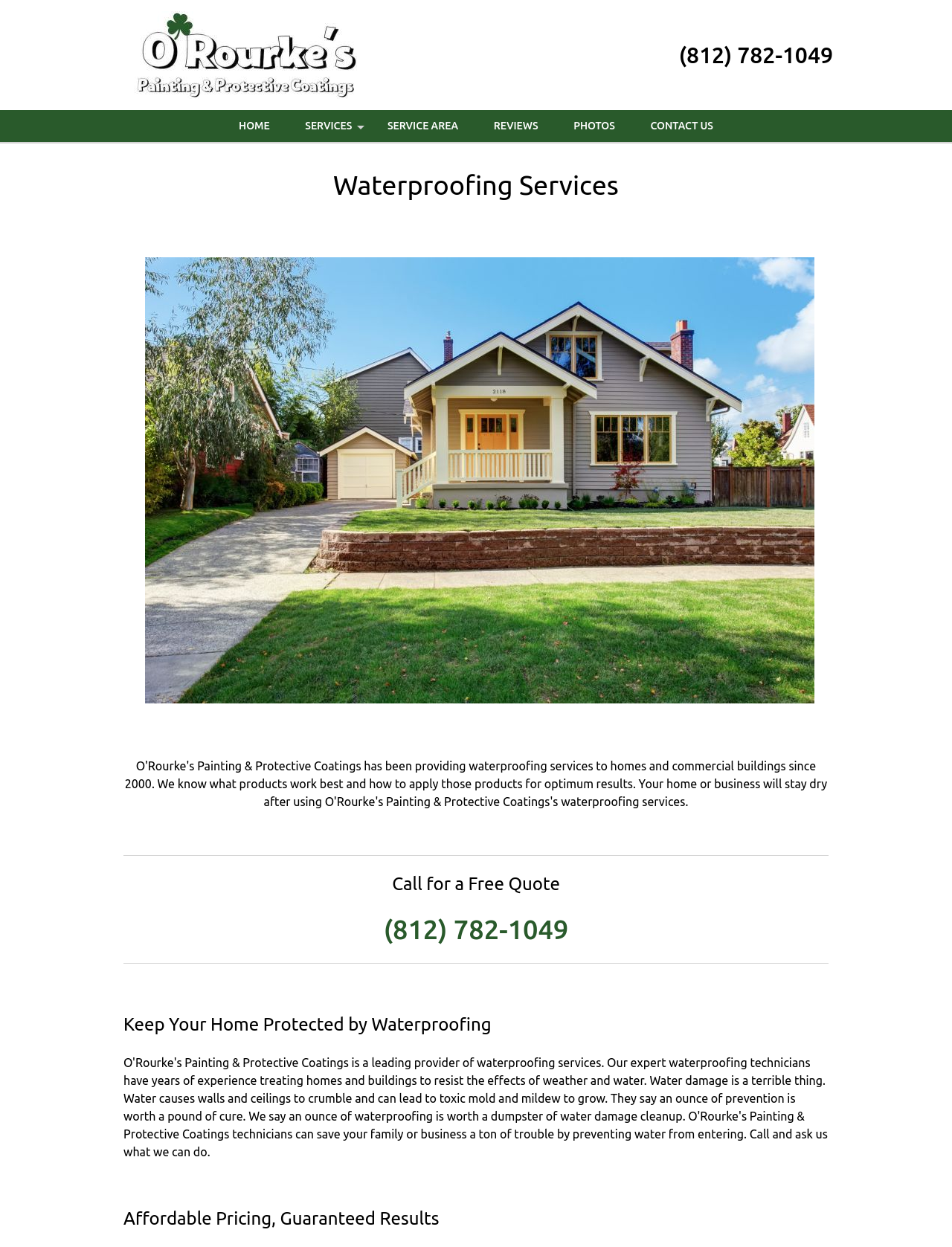Please answer the following question as detailed as possible based on the image: 
What is the main service offered by O'Rourke's?

I inferred this by looking at the heading elements on the webpage, which mention 'Waterproofing Services' and 'Keep Your Home Protected by Waterproofing'. This suggests that waterproofing is a key service offered by O'Rourke's.